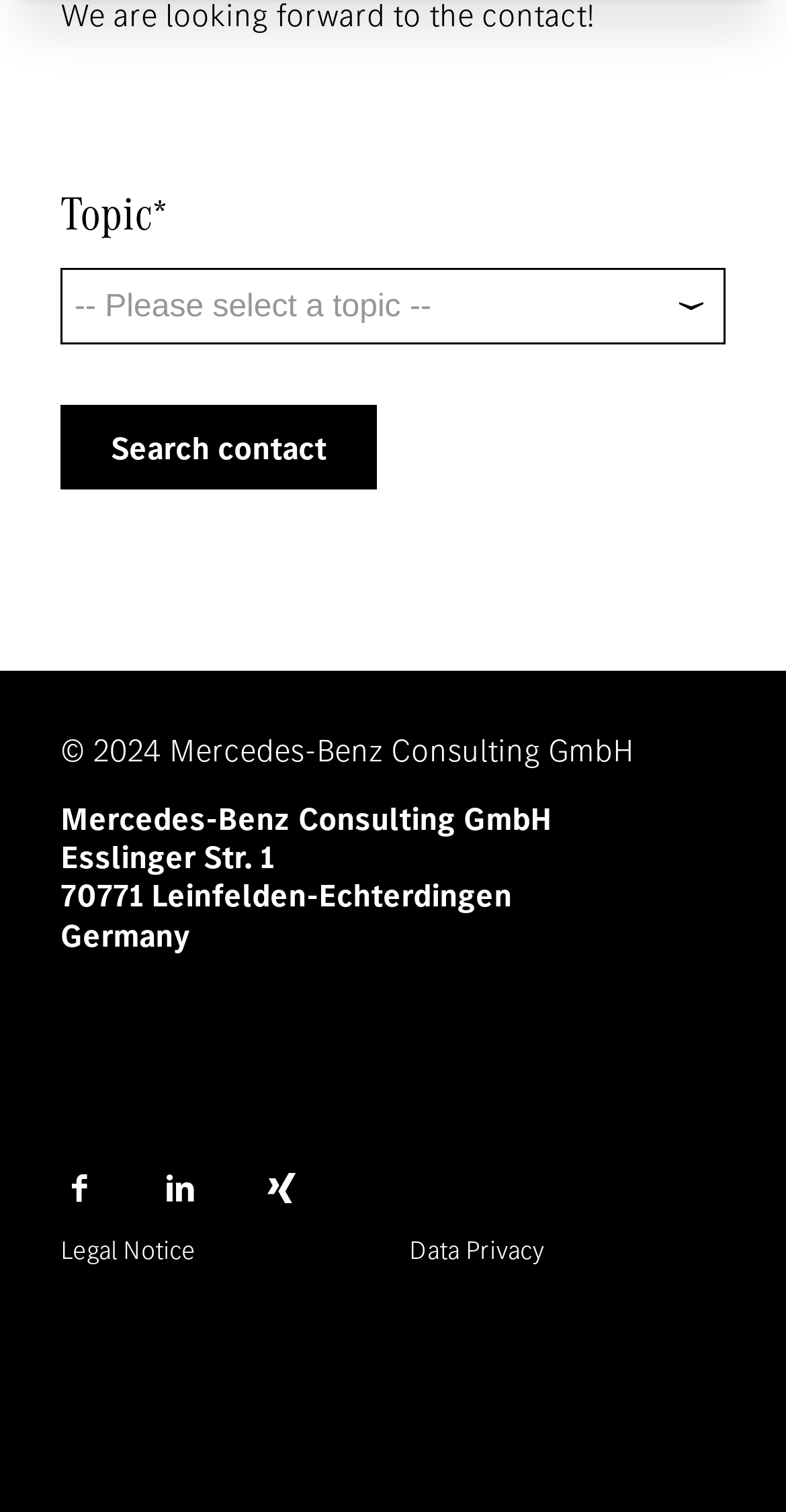Please reply with a single word or brief phrase to the question: 
How many links are there in the contentinfo section?

2